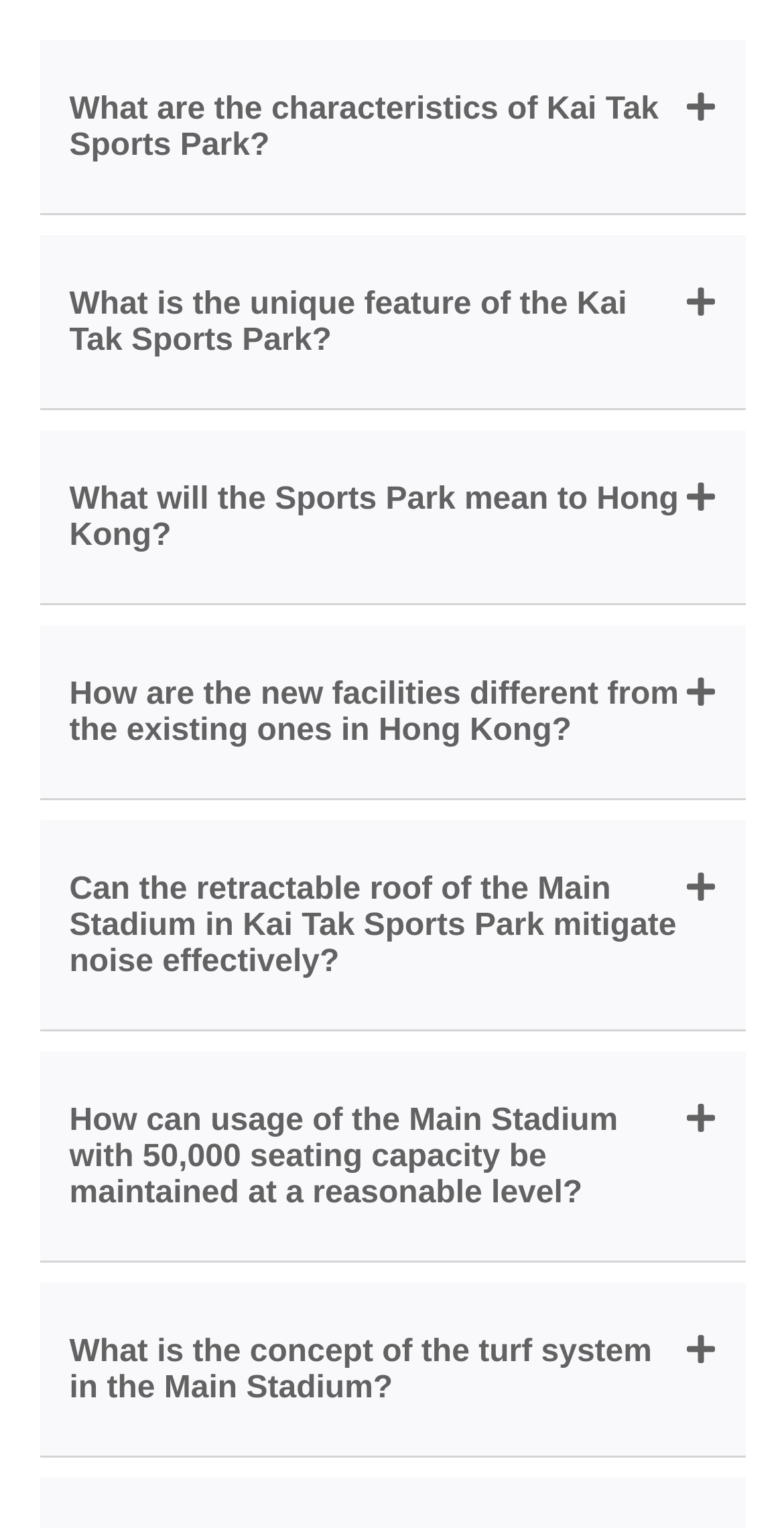How many tabs are available on this webpage?
Look at the image and respond with a one-word or short phrase answer.

7